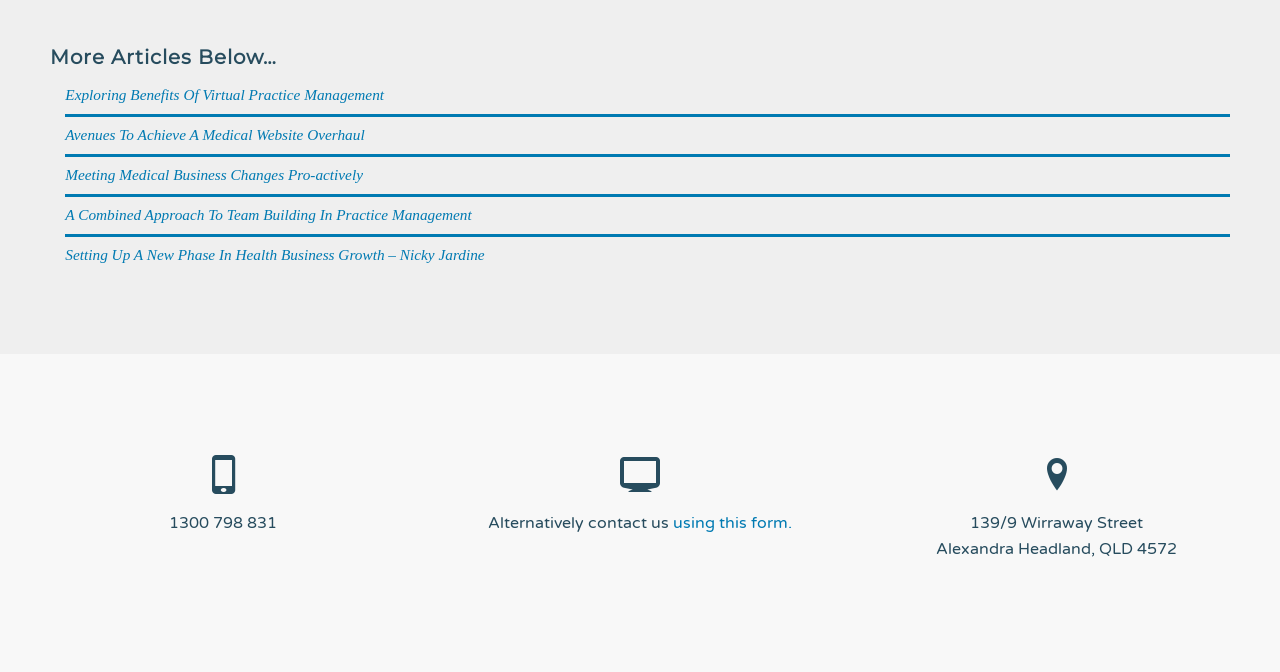How can I contact them?
Look at the image and answer with only one word or phrase.

Using this form or phone number